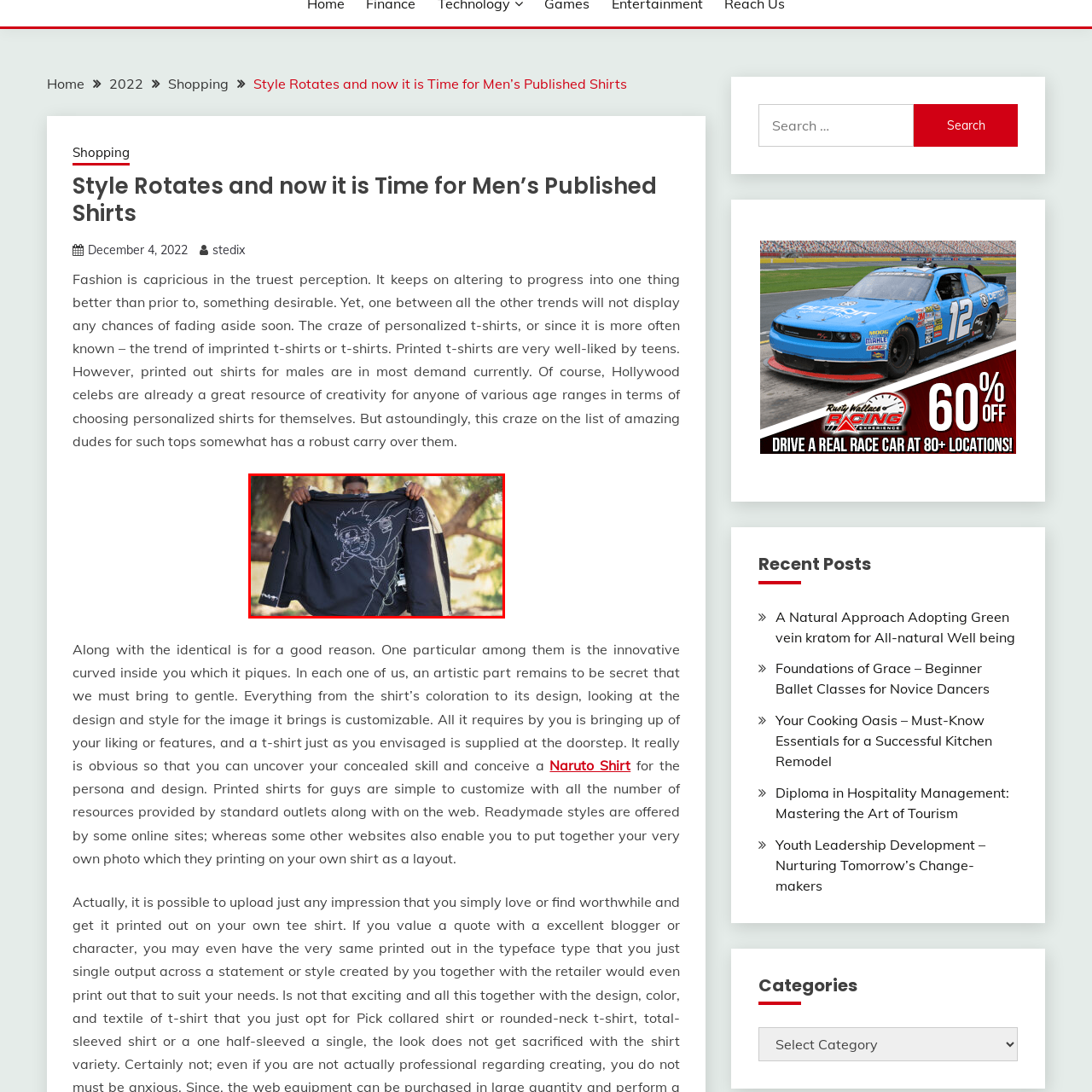Provide a thorough description of the image enclosed within the red border.

A young person proudly displays a stylish black shirt featuring a striking graphic design of a character inspired by anime culture, specifically from the popular series "Naruto." The prominent design showcases an energetic figure in motion, capturing the spirit of adventure and creativity associated with personalized fashion. The shirt is versatile and appealing, particularly to younger audiences who appreciate unique and expressive clothing. The background, with its natural setting, further enhances the casual and trendy vibe of the photo, making it a perfect representation of contemporary fashion influenced by pop culture.